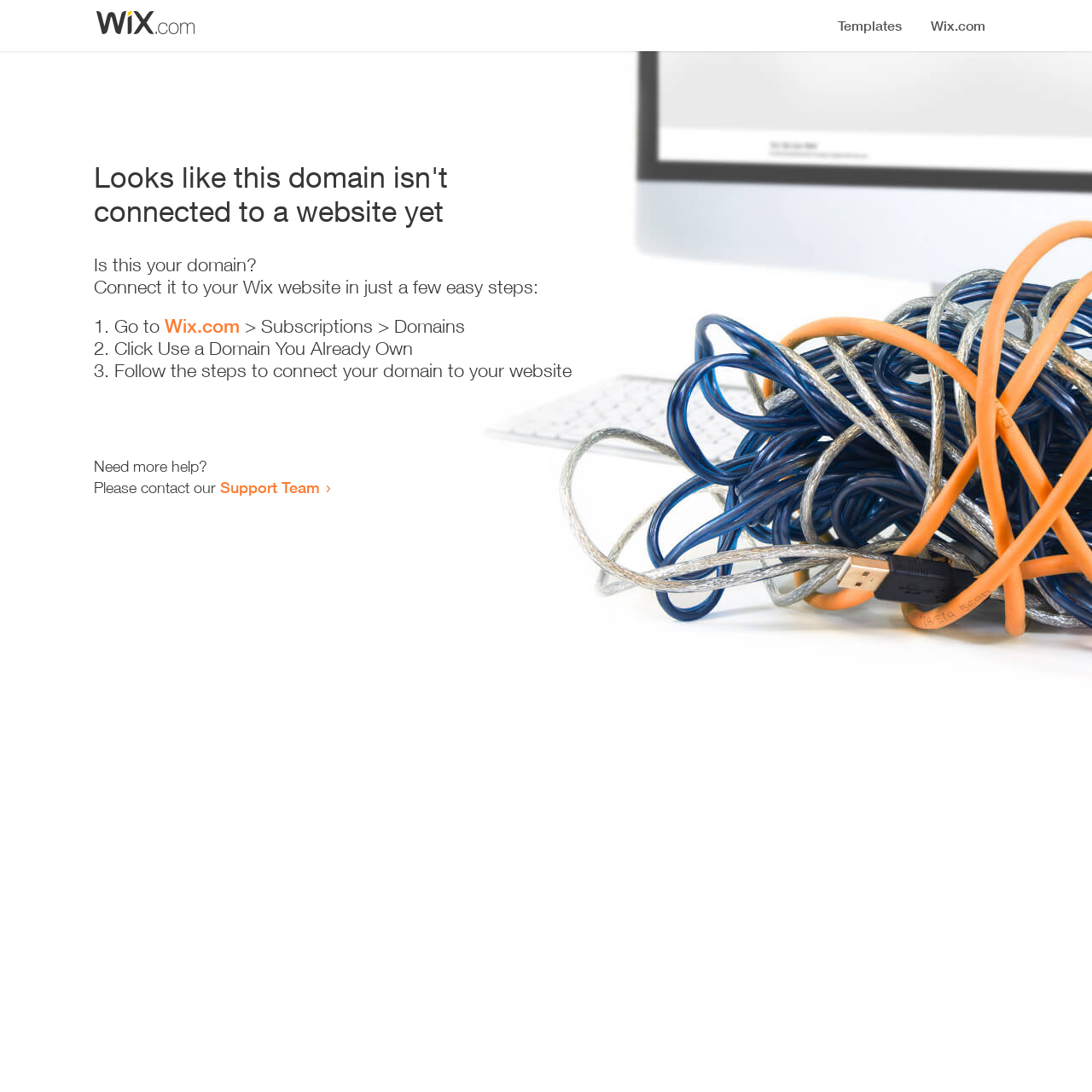Identify and provide the main heading of the webpage.

Looks like this domain isn't
connected to a website yet